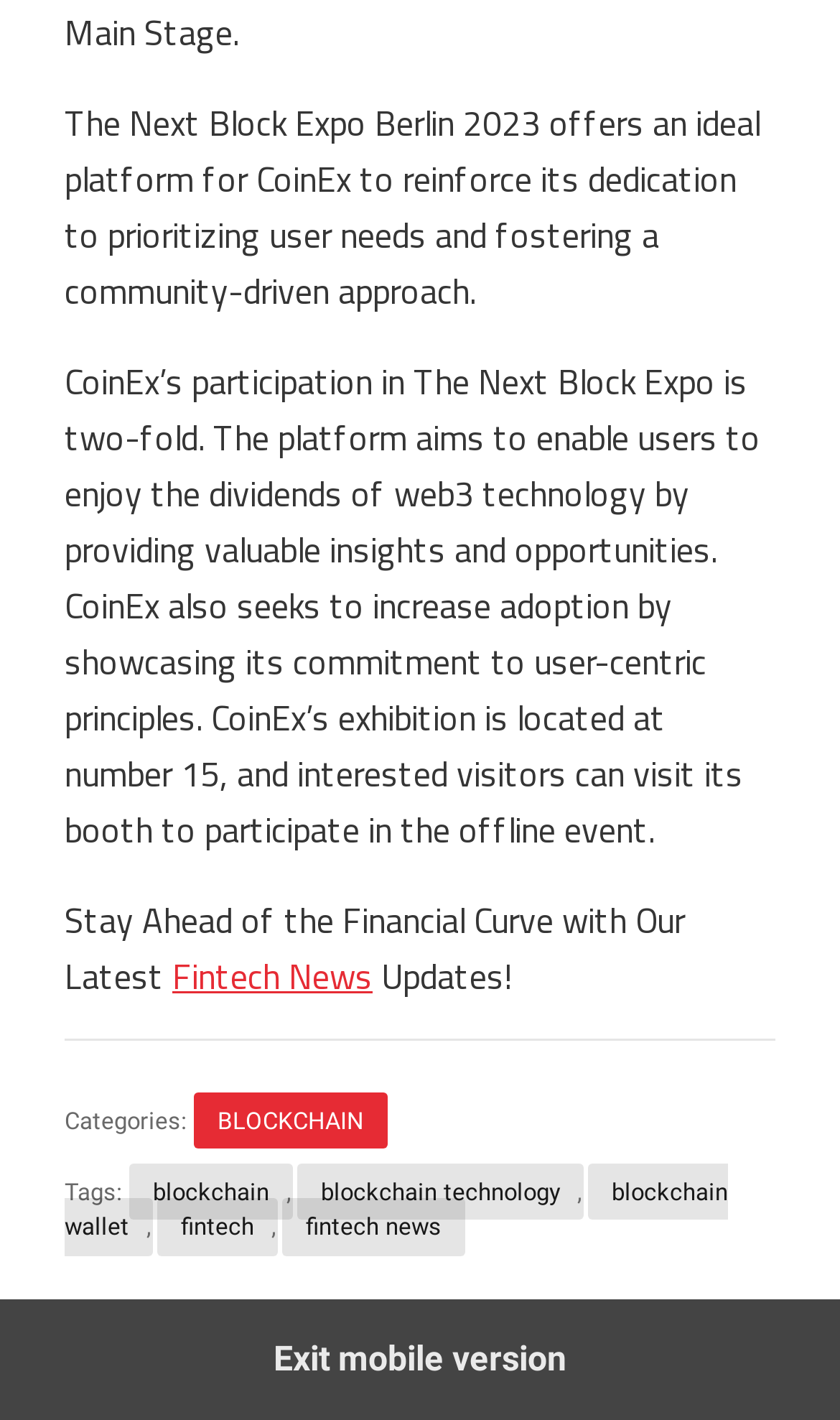Please predict the bounding box coordinates of the element's region where a click is necessary to complete the following instruction: "Read the latest fintech updates". The coordinates should be represented by four float numbers between 0 and 1, i.e., [left, top, right, bottom].

[0.205, 0.664, 0.444, 0.709]